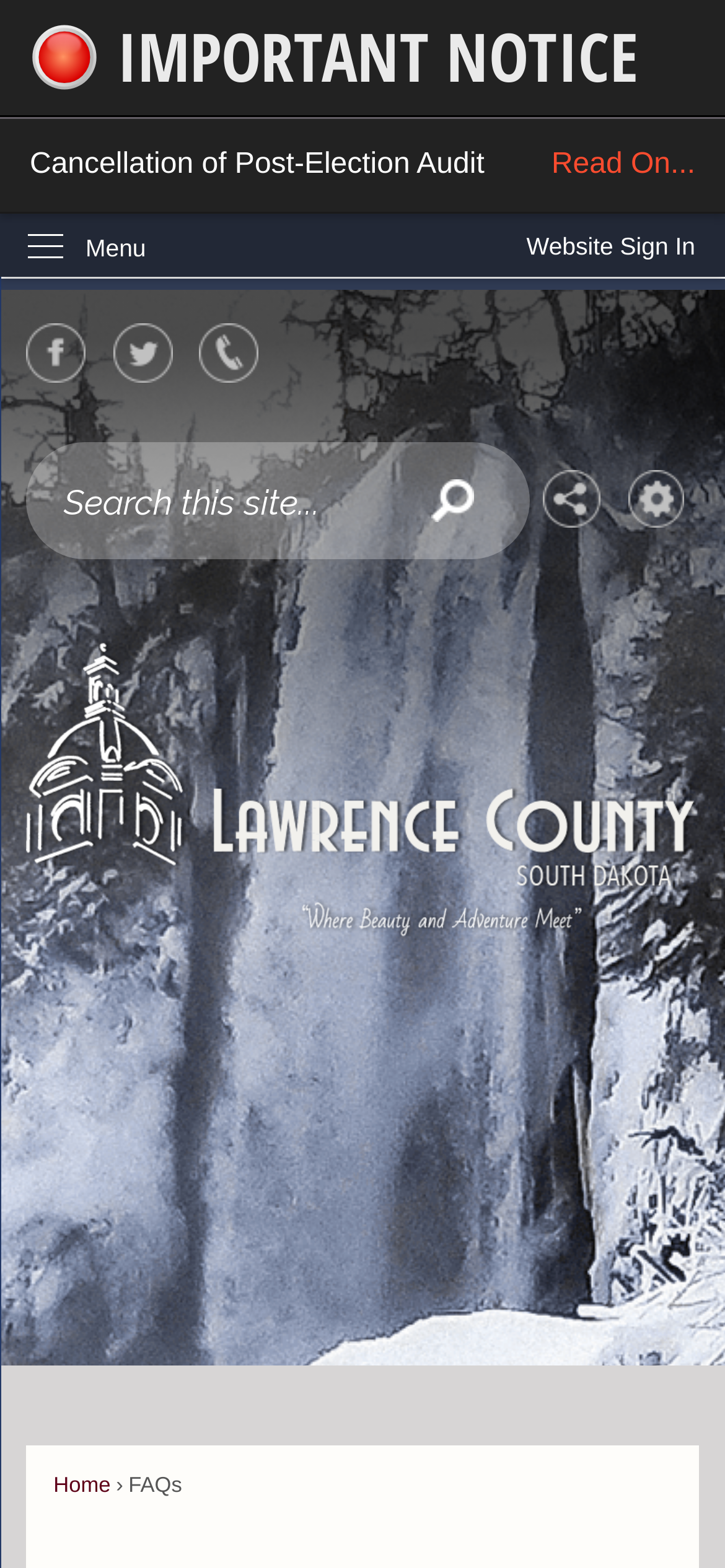What social media platforms are linked on the webpage?
Please answer using one word or phrase, based on the screenshot.

Facebook and Twitter